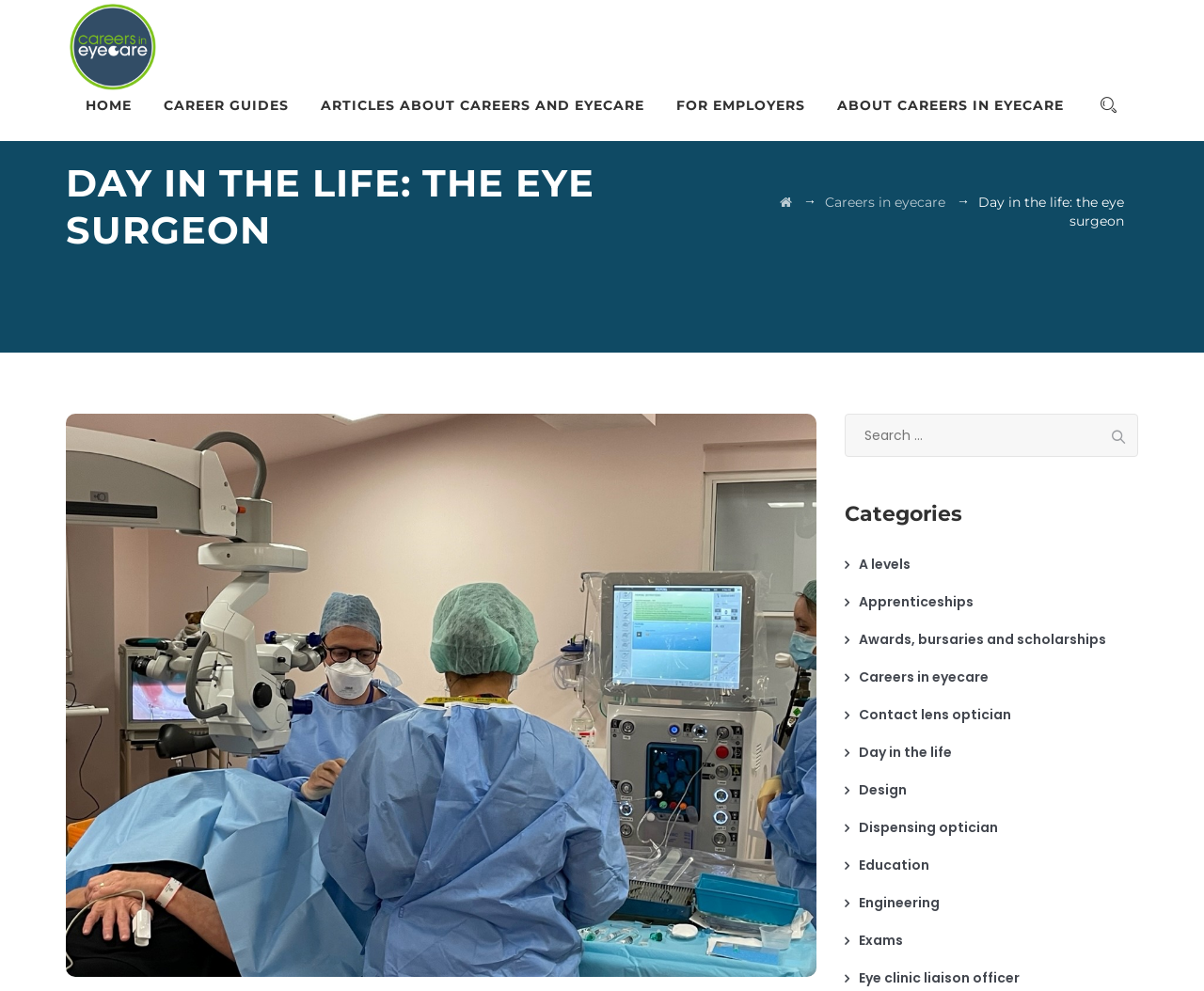Refer to the screenshot and answer the following question in detail:
How many categories are listed?

I counted the number of links under the heading 'Categories' with bounding box coordinates [0.702, 0.504, 0.945, 0.534]. There are 11 links, each representing a category, with bounding box coordinates ranging from [0.702, 0.56, 0.757, 0.579] to [0.702, 0.939, 0.75, 0.958].